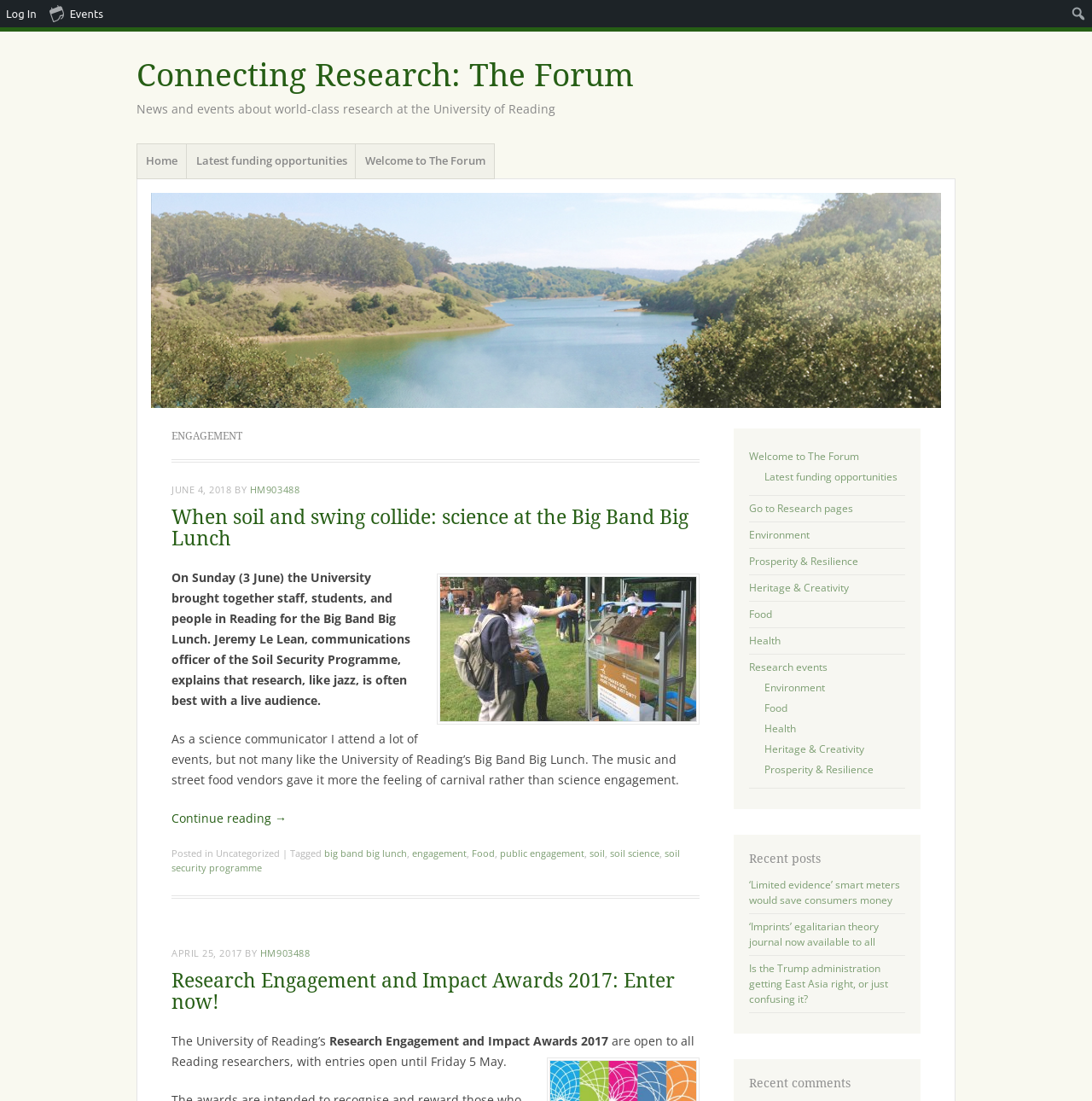Explain the contents of the webpage comprehensively.

The webpage is titled "Connecting Research: The Forum" and has a heading that reads "News and events about world-class research at the University of Reading". The page is divided into several sections. 

At the top, there is a menu section with links to "Home", "Latest funding opportunities", and "Welcome to The Forum". Below this, there is a large section dedicated to a news article titled "When soil and swing collide: science at the Big Band Big Lunch". This article has a brief summary and a "Continue reading →" link. 

To the right of this article, there is a sidebar with links to various research topics, including "Environment", "Prosperity & Resilience", "Heritage & Creativity", "Food", and "Health". There are also links to "Research events" and "Go to Research pages". 

Further down the page, there are two more news articles, one titled "Research Engagement and Impact Awards 2017: Enter now!" and another with a brief summary. 

At the bottom of the page, there are sections for "Recent posts" and "Recent comments", each with links to several articles. There is also a "Log In" link at the top left corner of the page and a search bar at the top right corner.